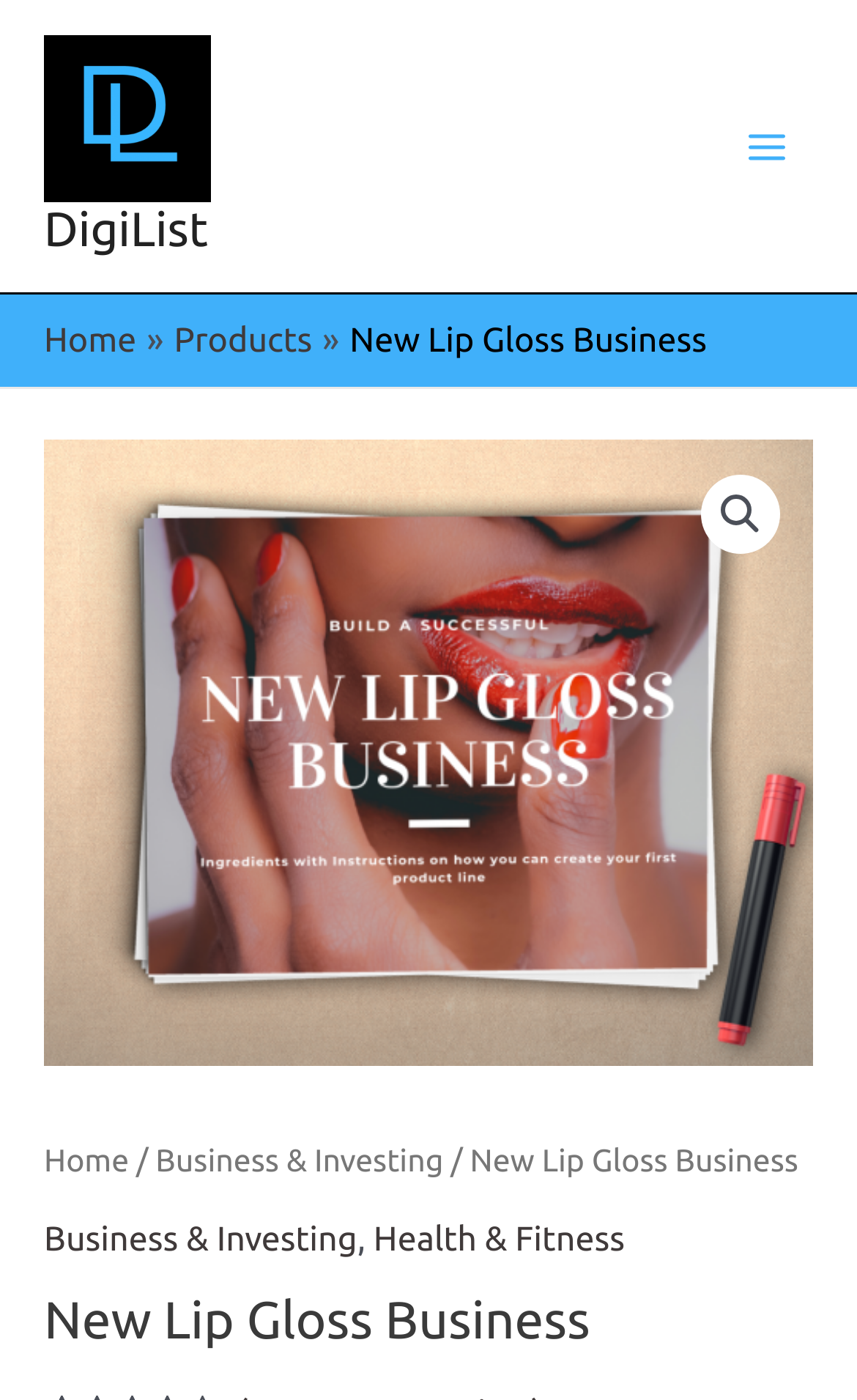Pinpoint the bounding box coordinates of the clickable area needed to execute the instruction: "go to health and fitness page". The coordinates should be specified as four float numbers between 0 and 1, i.e., [left, top, right, bottom].

[0.436, 0.871, 0.729, 0.898]